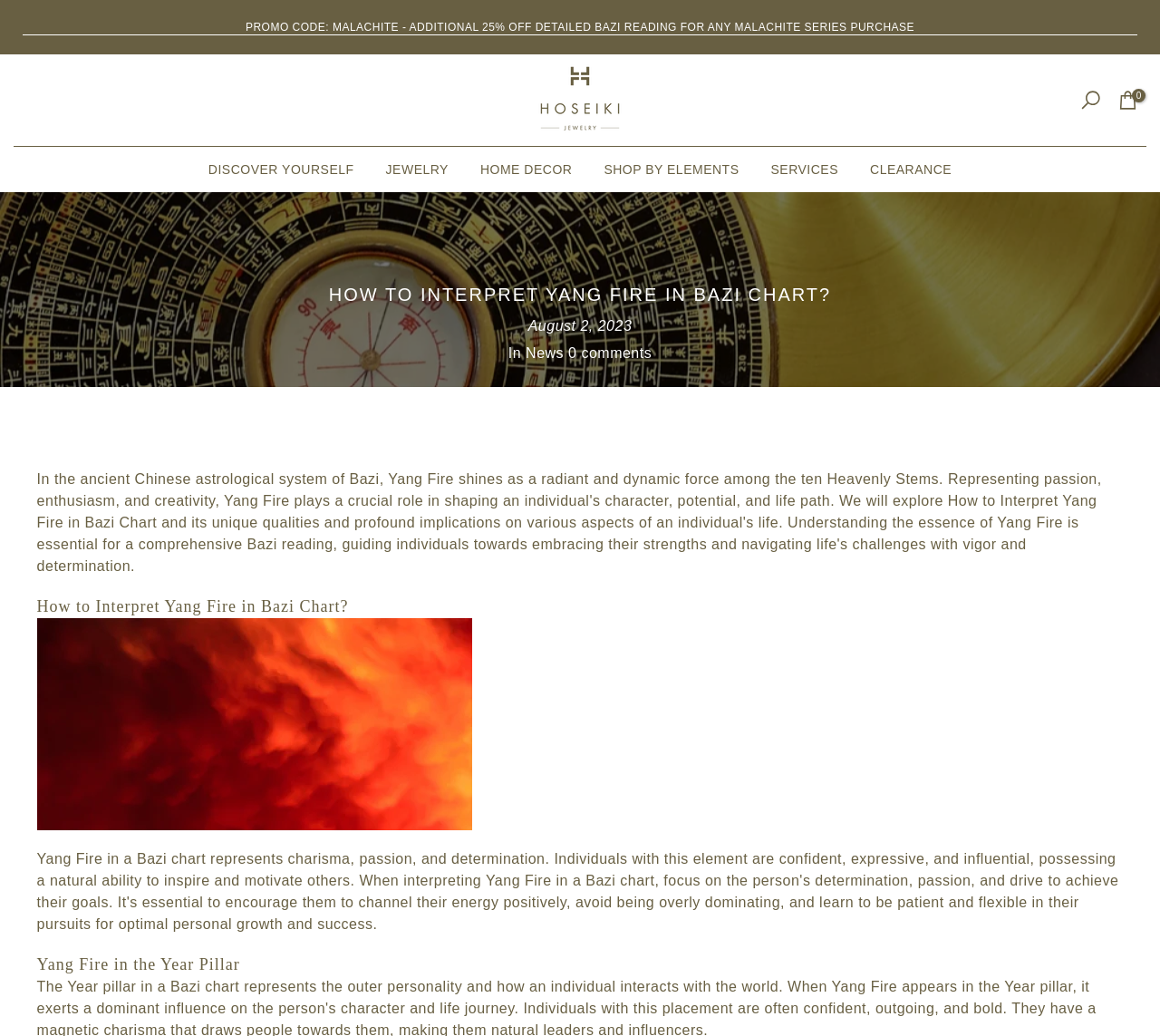Bounding box coordinates should be in the format (top-left x, top-left y, bottom-right x, bottom-right y) and all values should be floating point numbers between 0 and 1. Determine the bounding box coordinate for the UI element described as: 0 / ¥0.00

[0.962, 0.086, 0.982, 0.108]